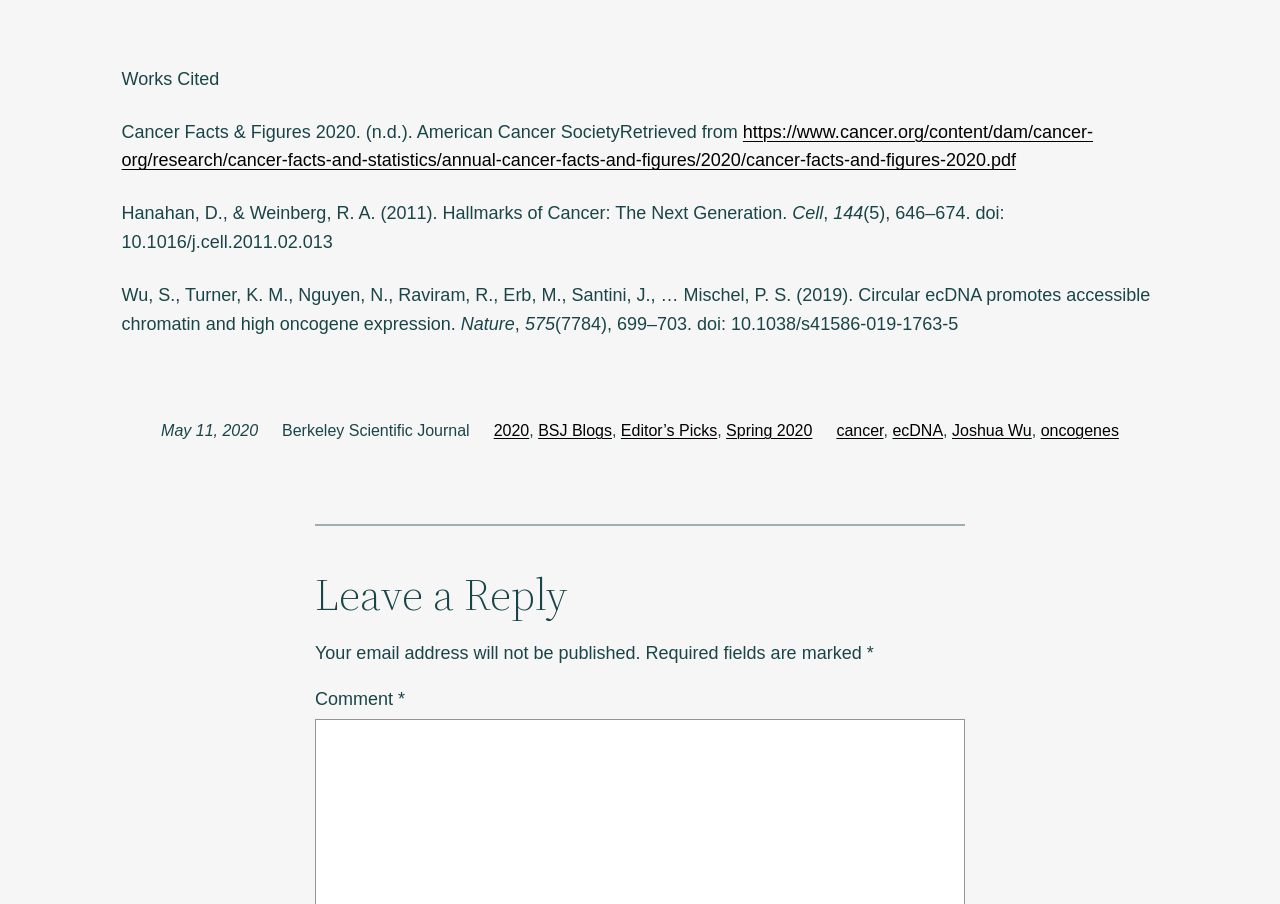Indicate the bounding box coordinates of the clickable region to achieve the following instruction: "Read the article by Hanahan and Weinberg."

[0.095, 0.225, 0.619, 0.247]